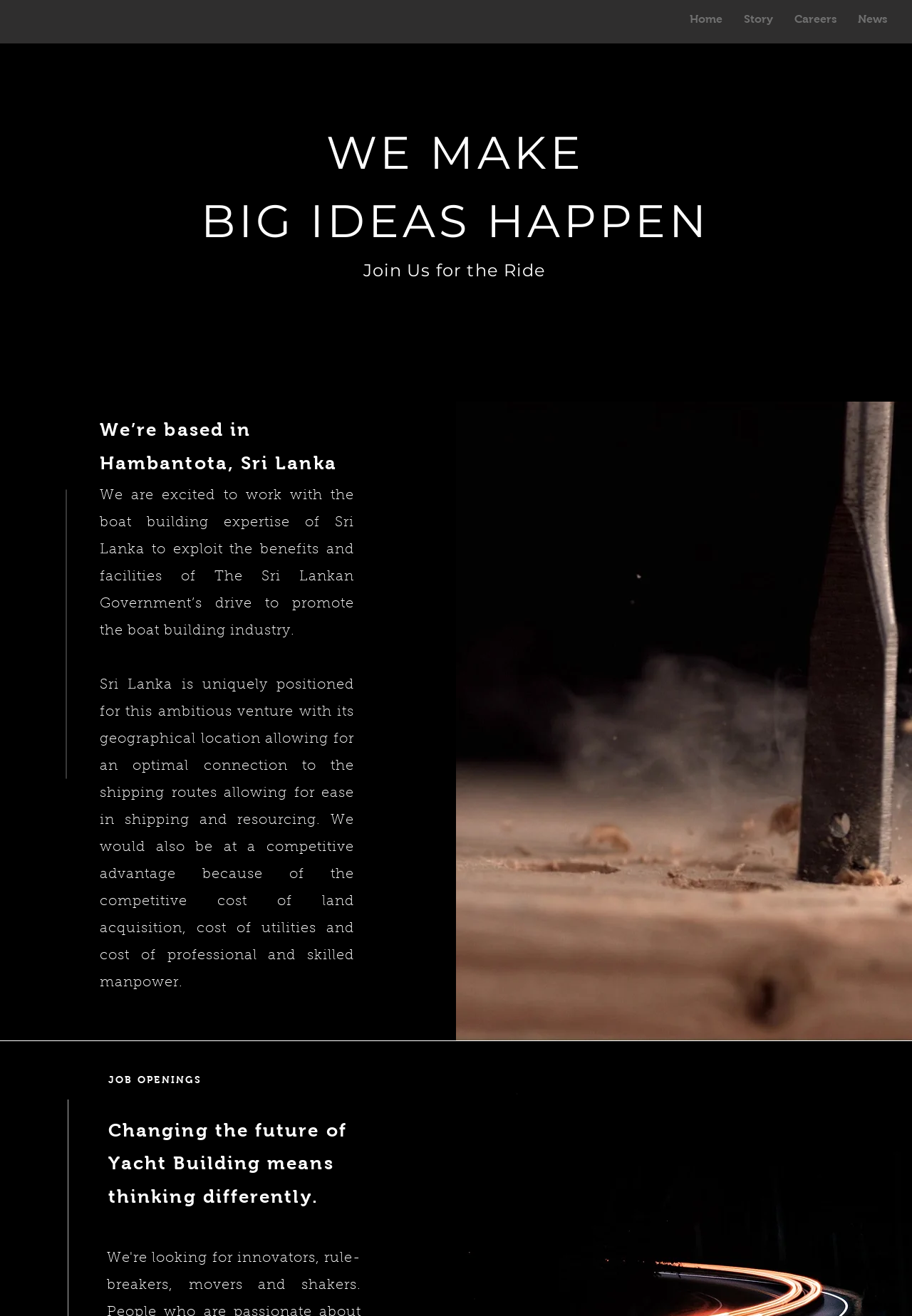What is the theme of the job openings at Sea Horse Yachts?
Based on the image, answer the question with as much detail as possible.

The theme of the job openings at Sea Horse Yachts can be inferred from the StaticText element 'Changing the future of Yacht Building means thinking differently' which suggests that the company is looking for people who think differently.